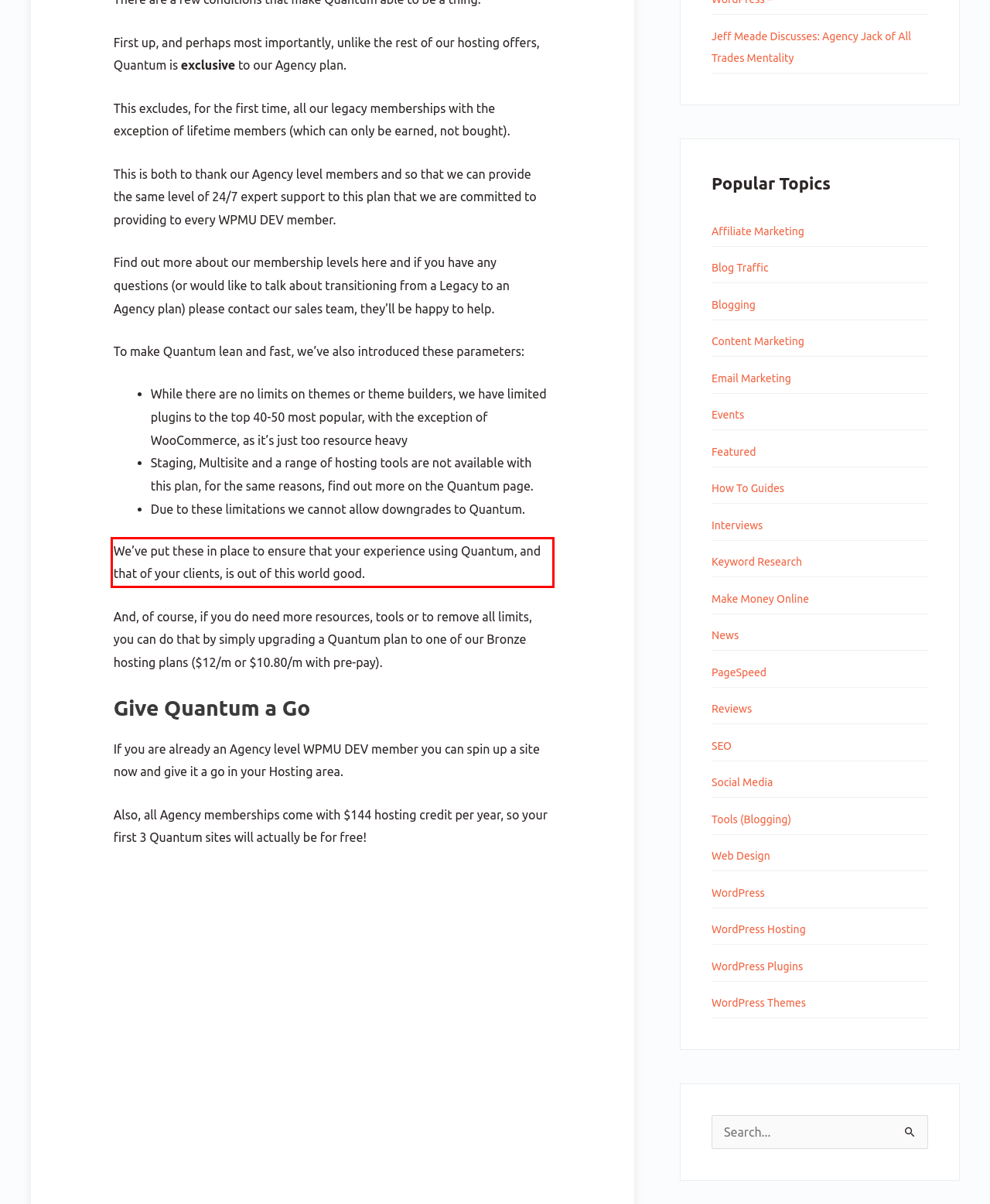Using the provided webpage screenshot, recognize the text content in the area marked by the red bounding box.

We’ve put these in place to ensure that your experience using Quantum, and that of your clients, is out of this world good.